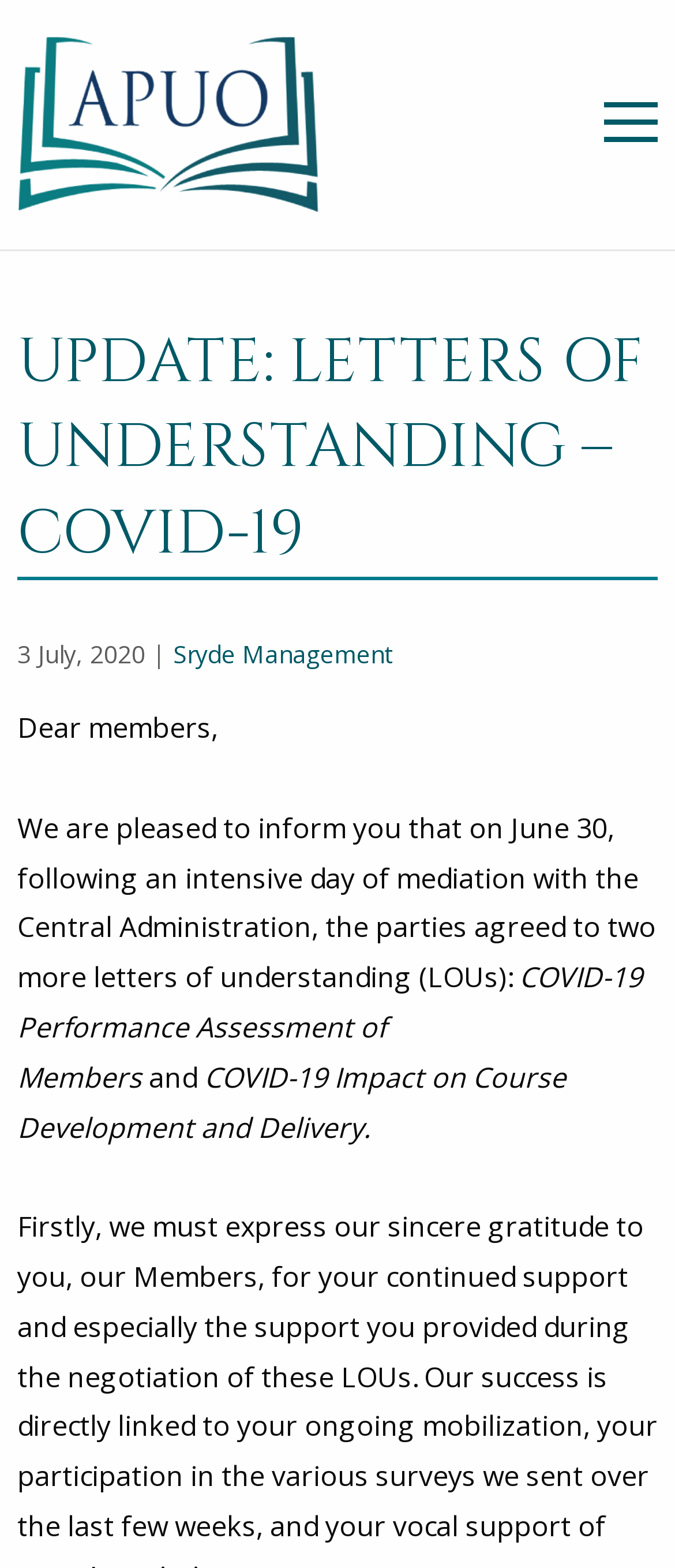Answer the question below in one word or phrase:
What is the date of the update?

3 July, 2020